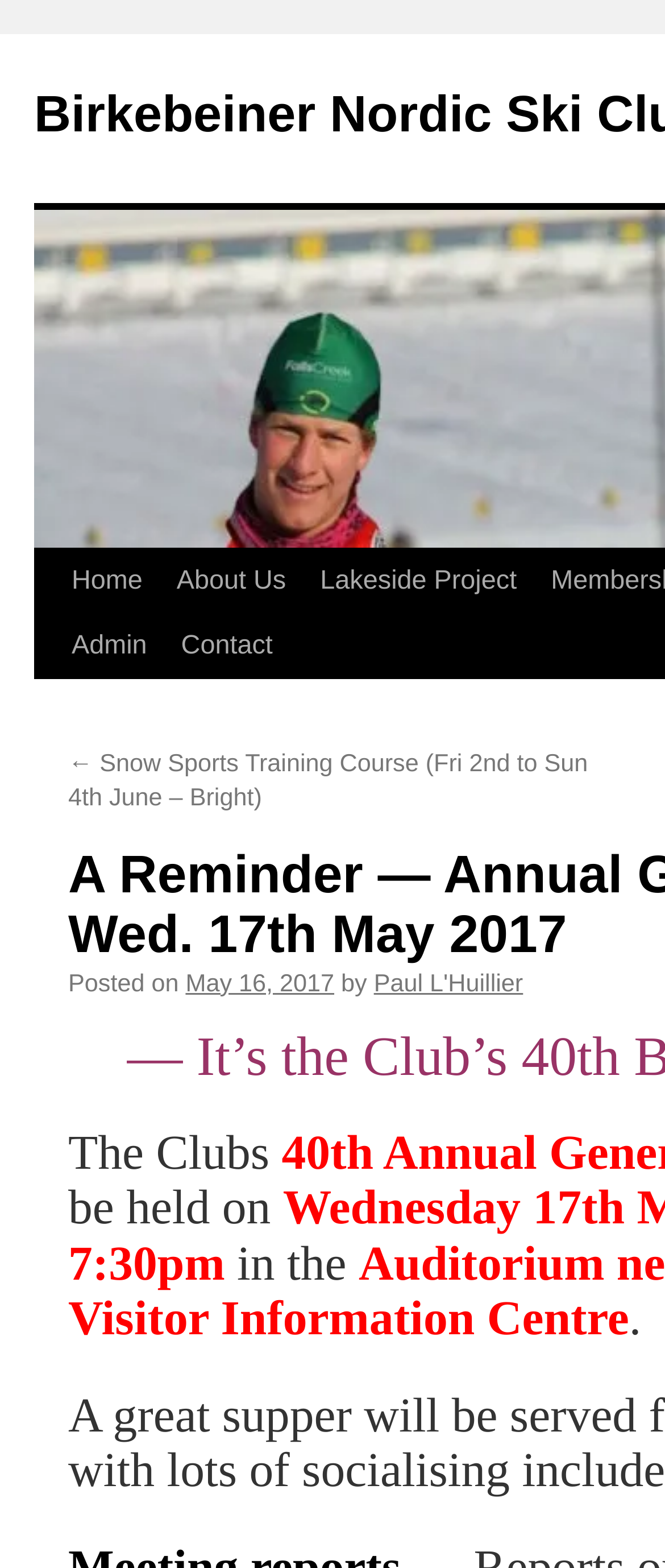Describe the webpage meticulously, covering all significant aspects.

The webpage appears to be an event reminder page for the Birkebeiner Nordic Ski Club Inc. At the top left, there is a "Skip to content" link, followed by a navigation menu with links to "Home", "About Us", "Lakeside Project", "Admin", and "Contact". 

Below the navigation menu, there is a link to a previous event, "Snow Sports Training Course (Fri 2nd to Sun 4th June – Bright)". Next to this link, there is a "Posted on" label, followed by the date "May 16, 2017" and the author's name "Paul L'Huillier". 

The main content of the page is an announcement about the Club's 40th Annual General Meeting (AGM), which will be held on Wednesday, 17th May 2017, starting at 7:30 pm in the Auditorium. This announcement is divided into three parts: "The Clubs" is at the top, "in the" is in the middle, and a period at the bottom right.